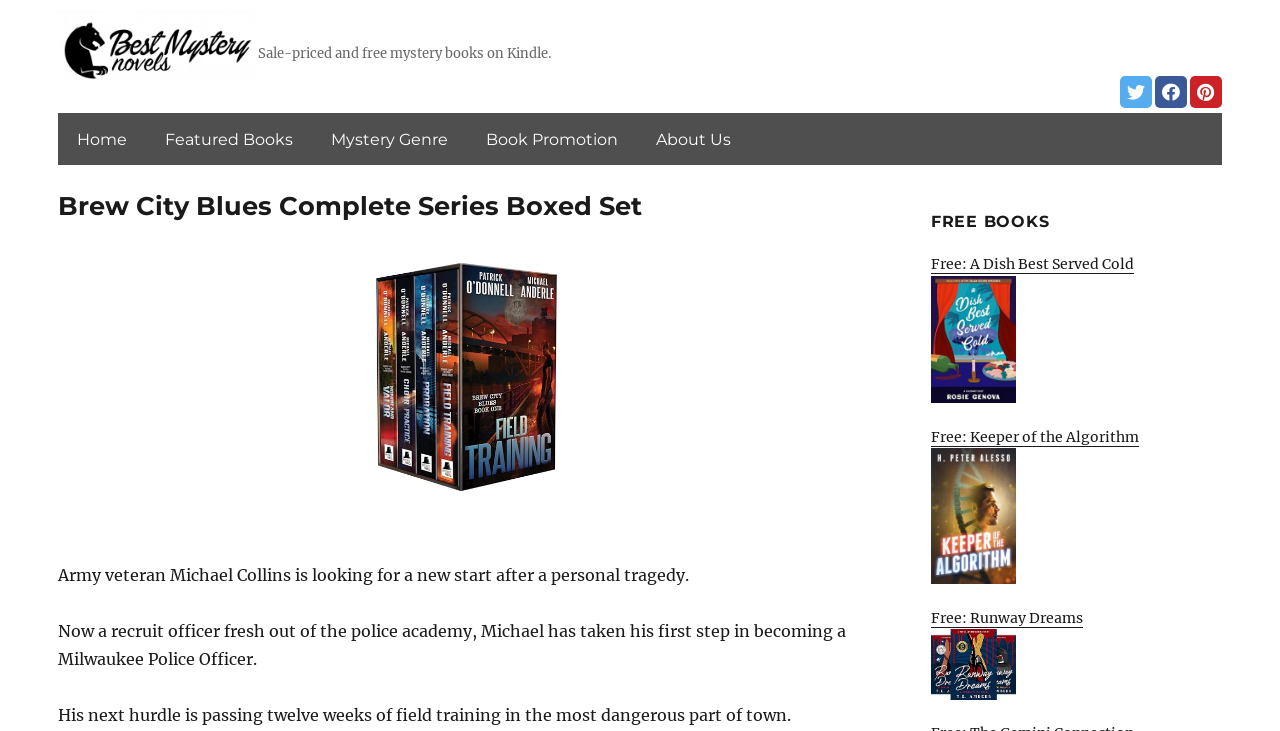Respond to the question with just a single word or phrase: 
What is the purpose of the twelve weeks of field training?

To pass field training